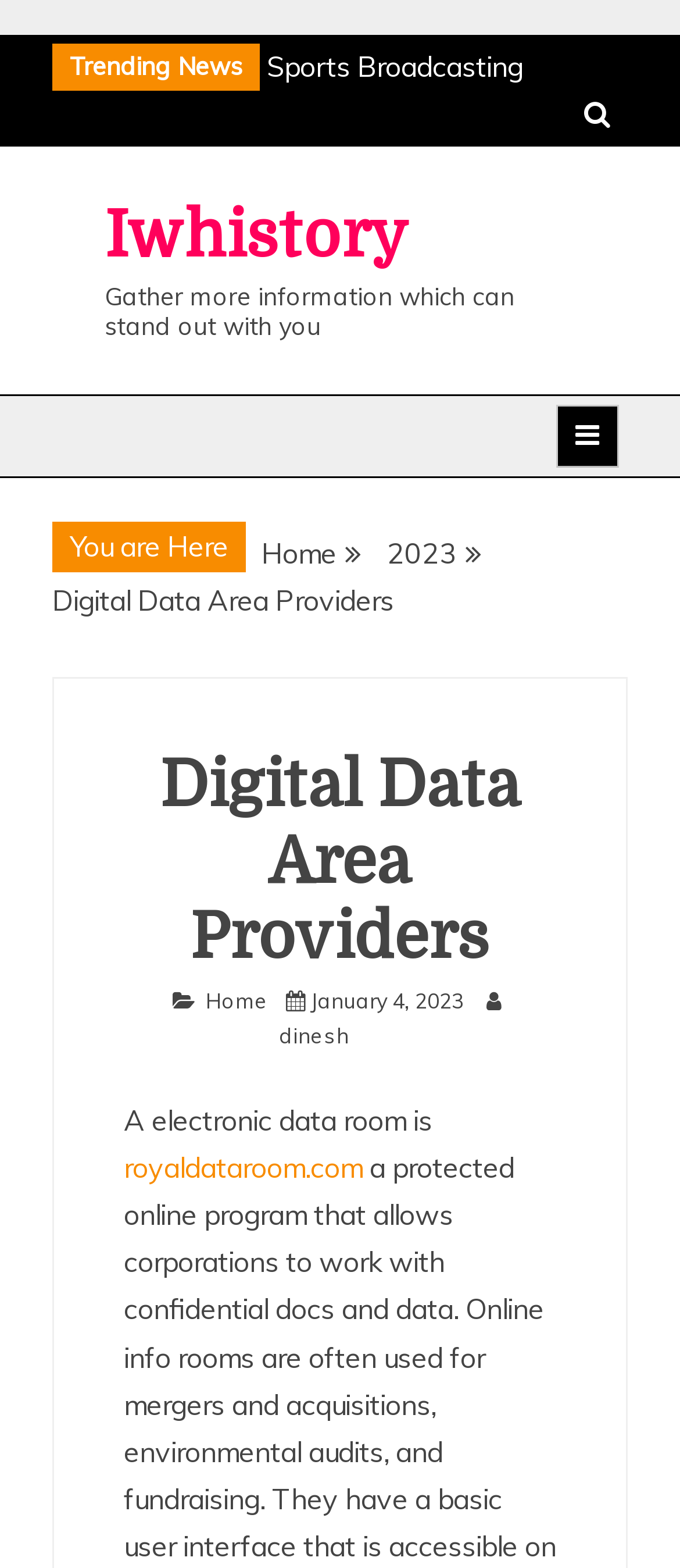Predict the bounding box coordinates of the area that should be clicked to accomplish the following instruction: "Check out royaldataroom.com". The bounding box coordinates should consist of four float numbers between 0 and 1, i.e., [left, top, right, bottom].

[0.182, 0.733, 0.533, 0.755]